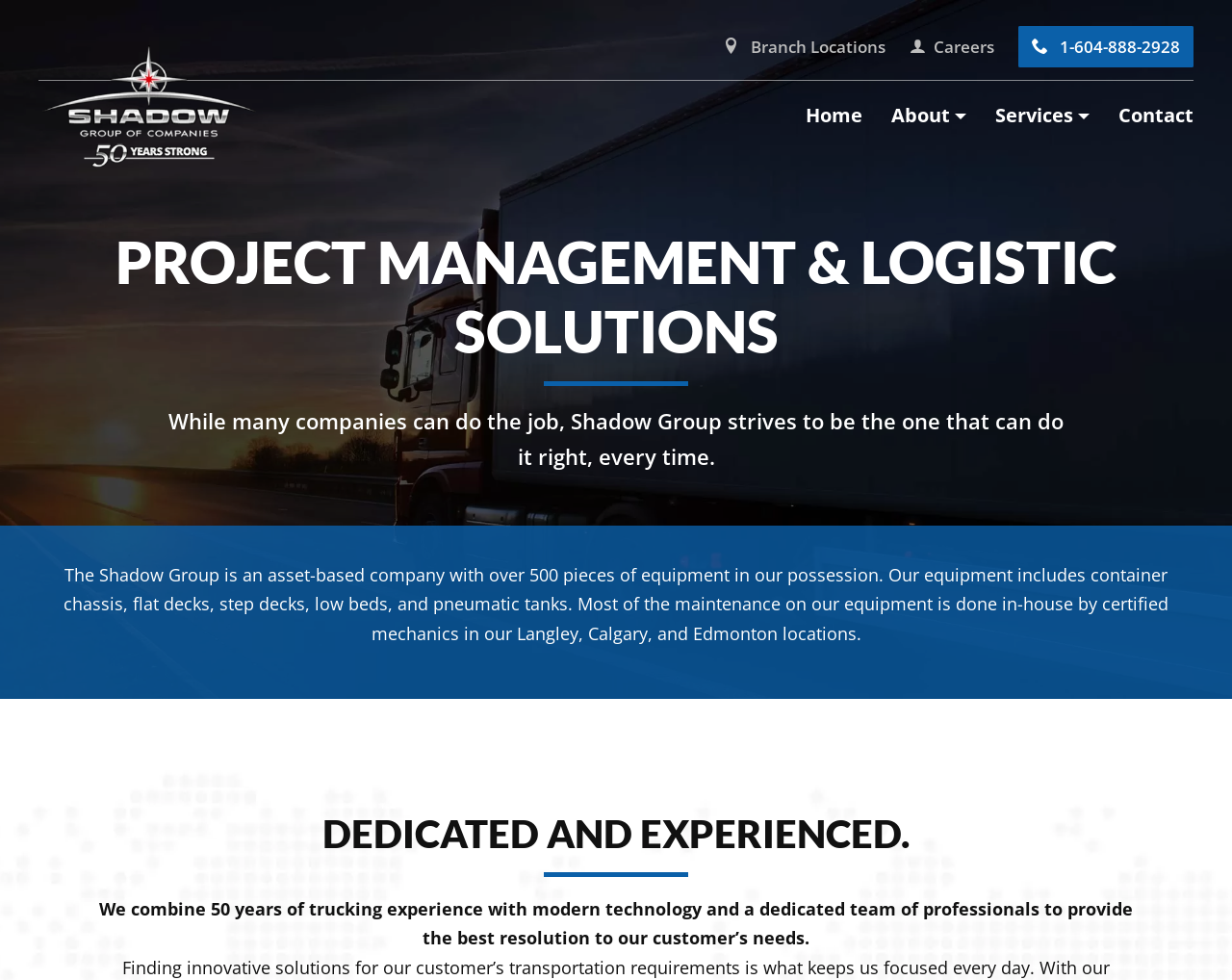What is the company name? Observe the screenshot and provide a one-word or short phrase answer.

Shadow Group